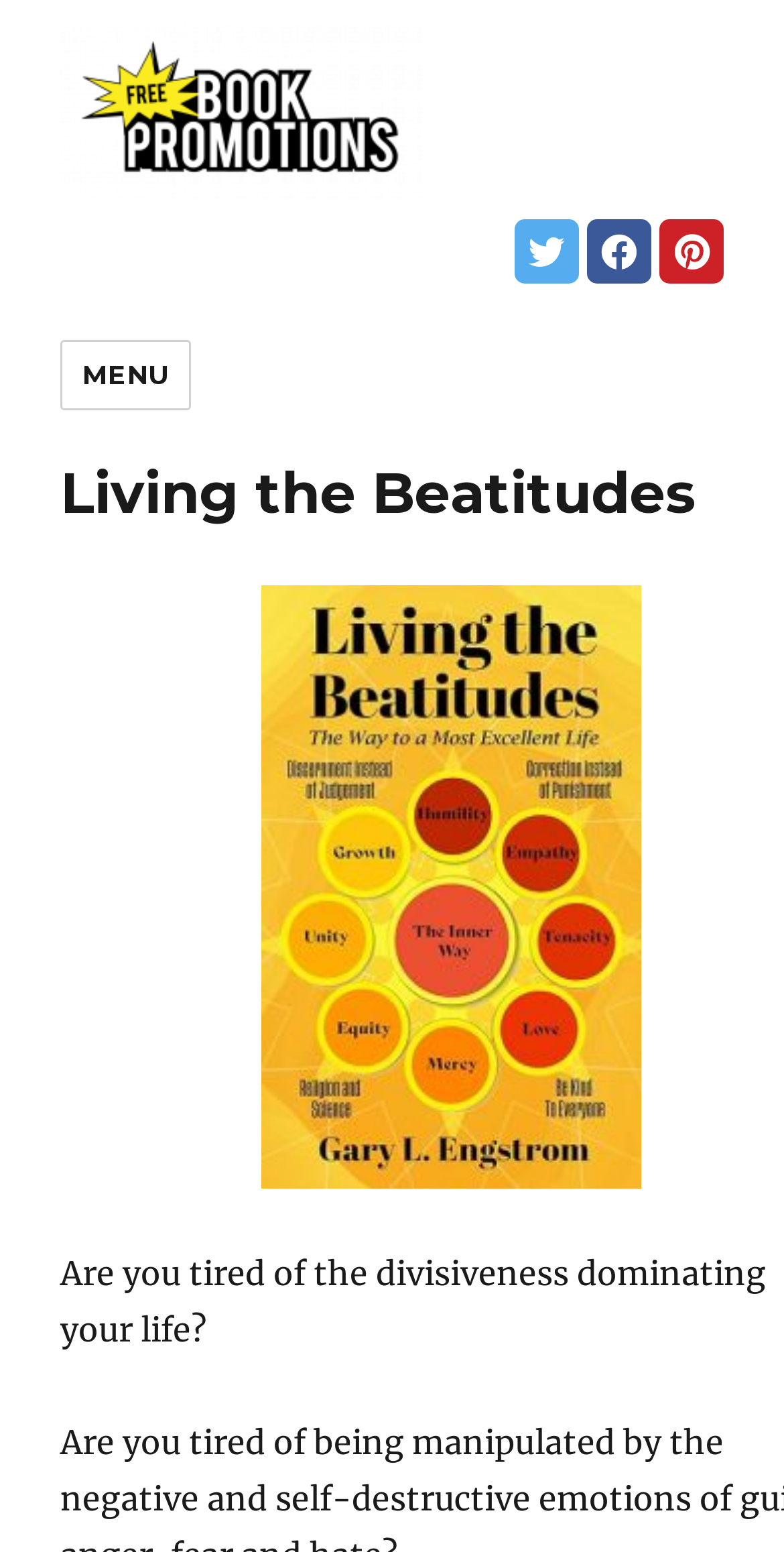Identify the bounding box for the UI element described as: "alt="Facebook" title="Facebook"". The coordinates should be four float numbers between 0 and 1, i.e., [left, top, right, bottom].

[0.749, 0.141, 0.831, 0.182]